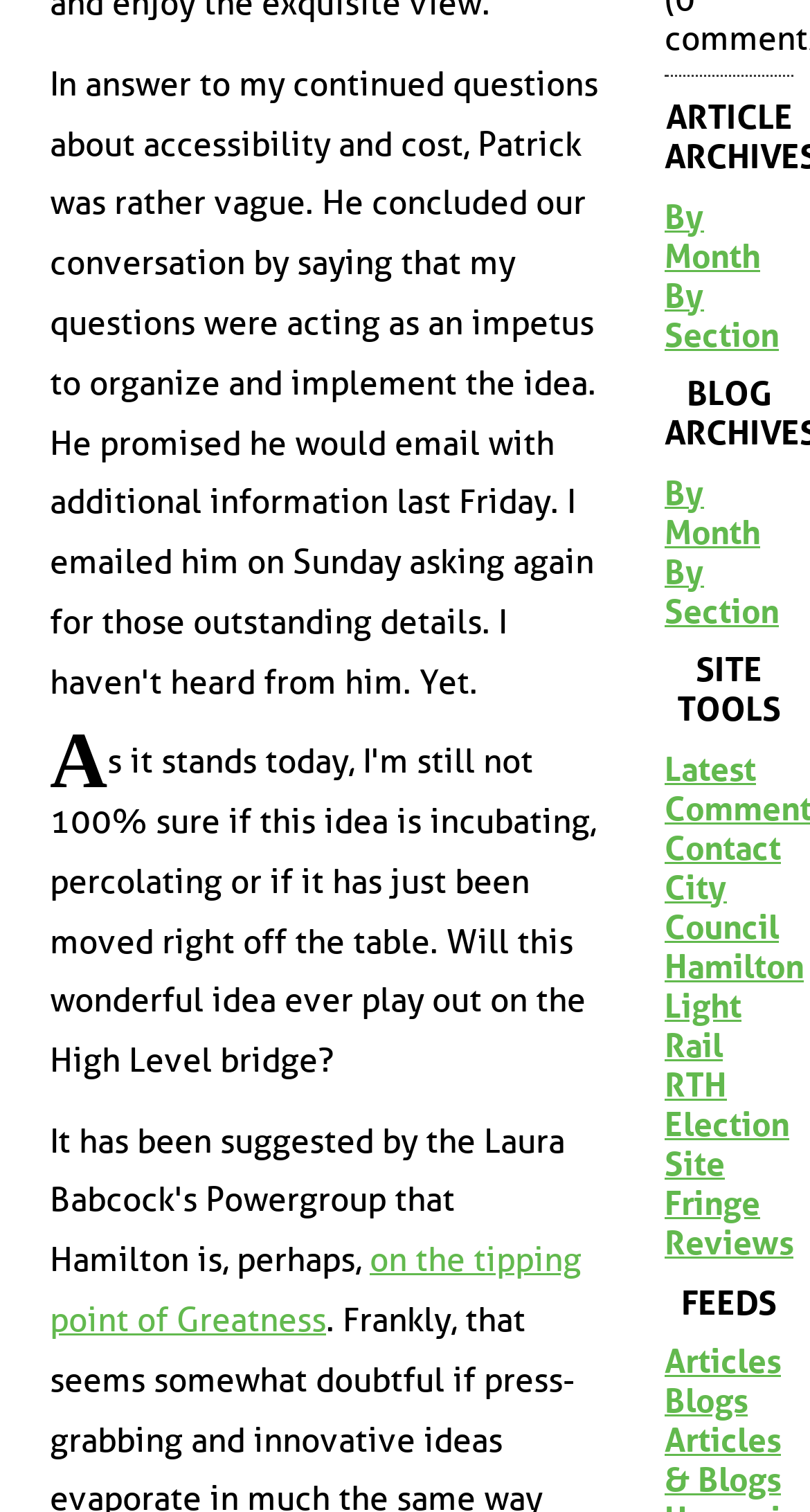Determine the bounding box coordinates of the region I should click to achieve the following instruction: "access articles feed". Ensure the bounding box coordinates are four float numbers between 0 and 1, i.e., [left, top, right, bottom].

[0.821, 0.888, 0.979, 0.914]